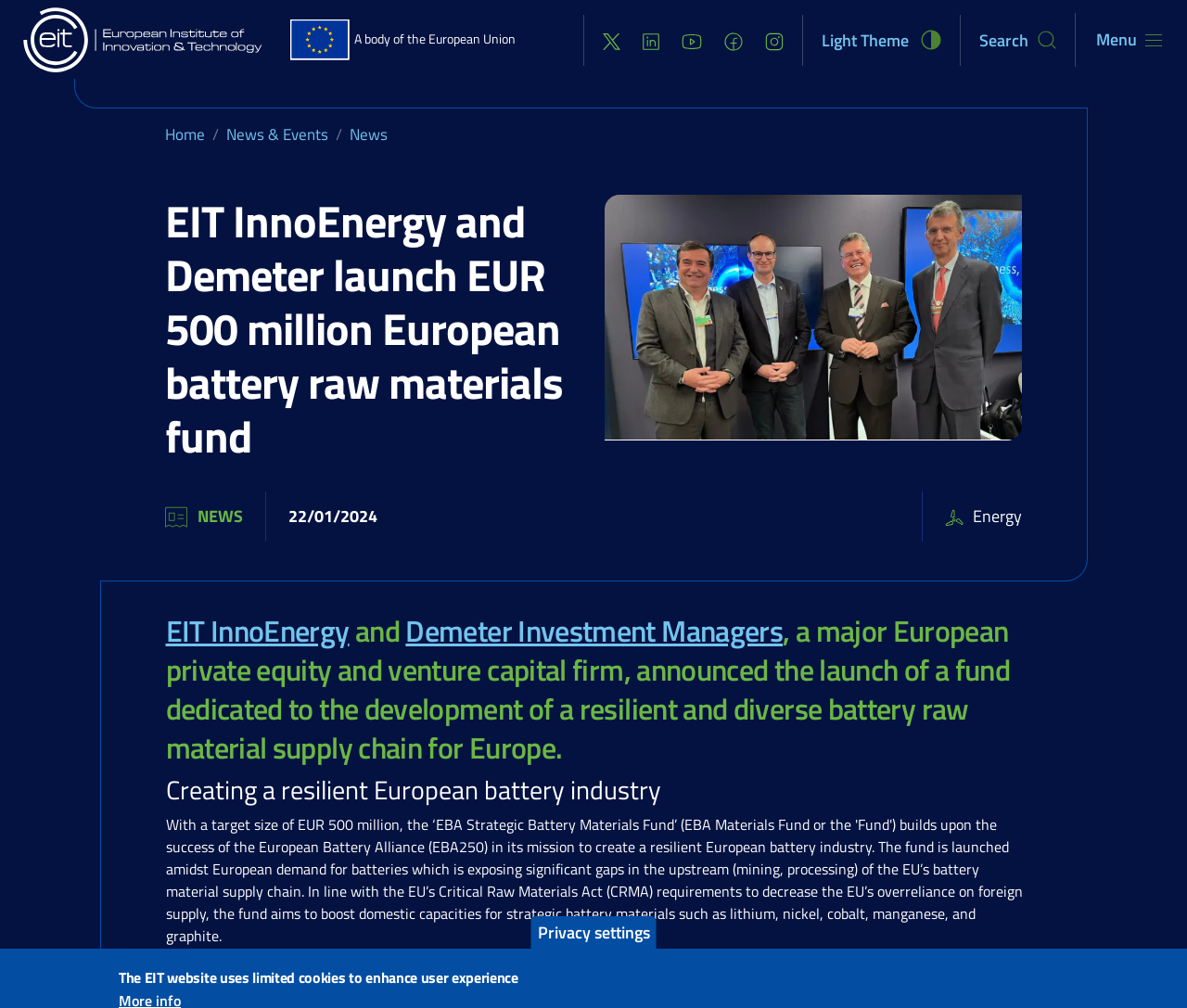Please determine the bounding box of the UI element that matches this description: News. The coordinates should be given as (top-left x, top-left y, bottom-right x, bottom-right y), with all values between 0 and 1.

[0.294, 0.121, 0.326, 0.144]